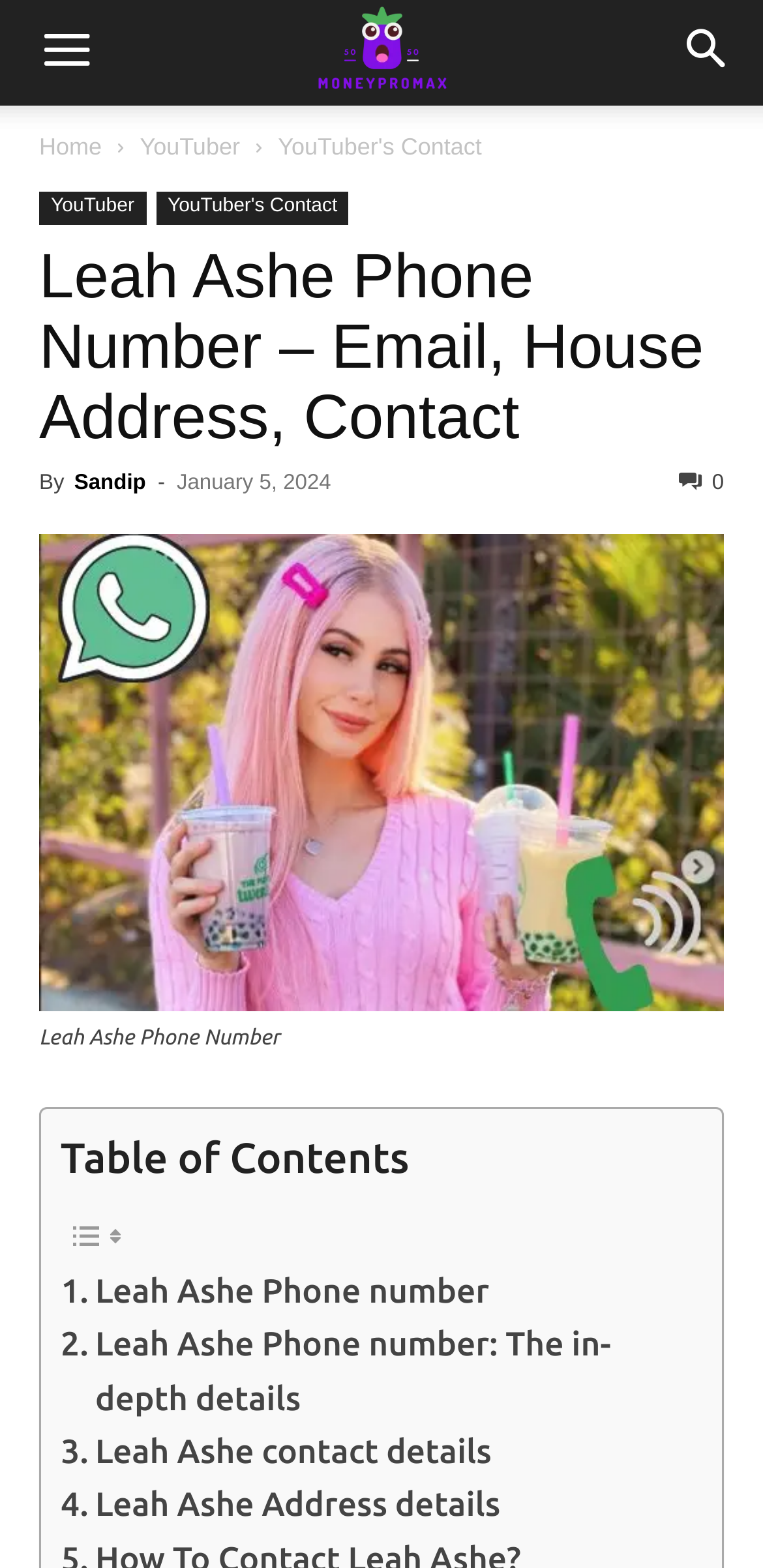Extract the bounding box for the UI element that matches this description: "Leah Ashe Phone number".

[0.079, 0.807, 0.641, 0.841]